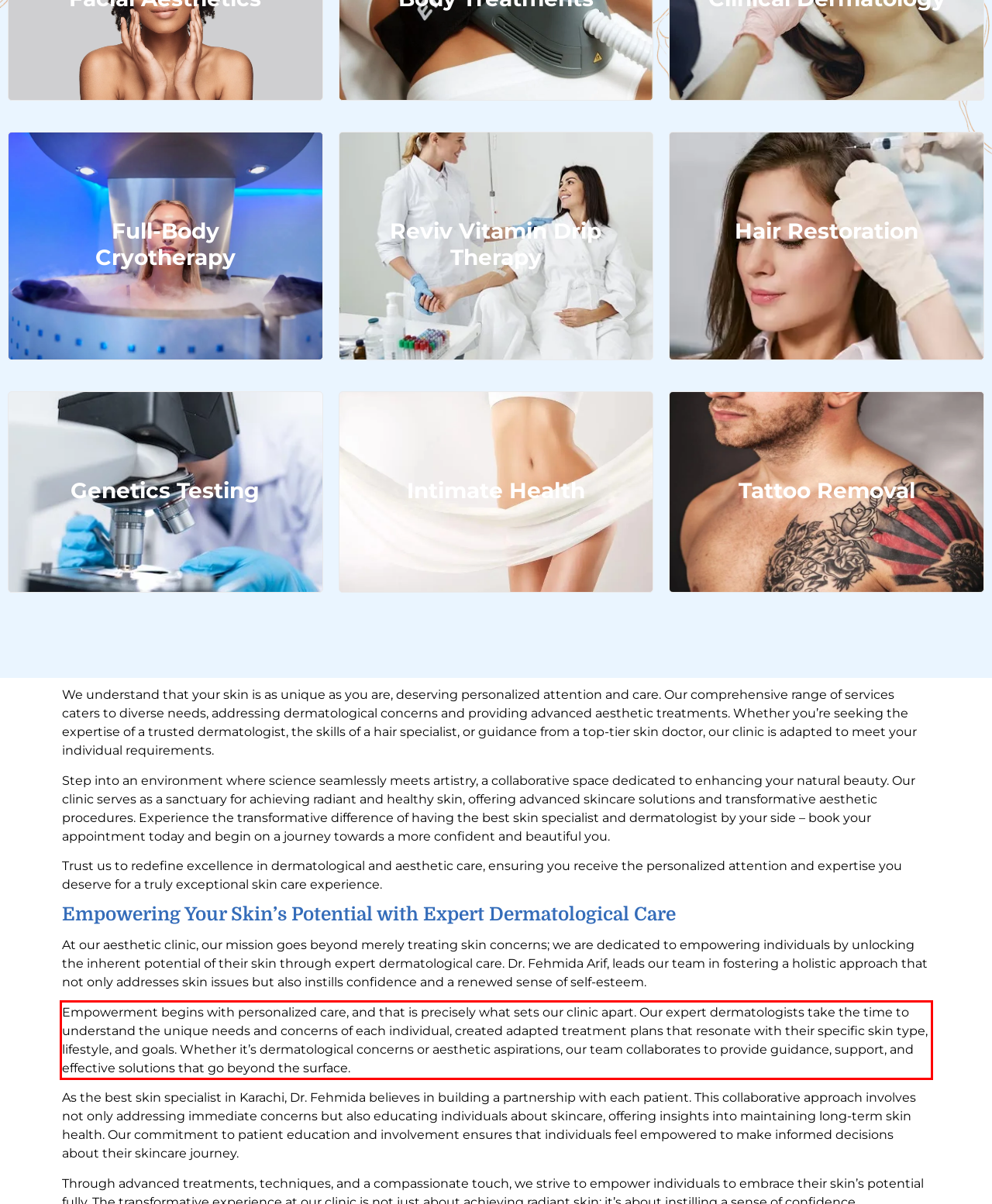You have a screenshot of a webpage with a red bounding box. Use OCR to generate the text contained within this red rectangle.

Empowerment begins with personalized care, and that is precisely what sets our clinic apart. Our expert dermatologists take the time to understand the unique needs and concerns of each individual, created adapted treatment plans that resonate with their specific skin type, lifestyle, and goals. Whether it’s dermatological concerns or aesthetic aspirations, our team collaborates to provide guidance, support, and effective solutions that go beyond the surface.